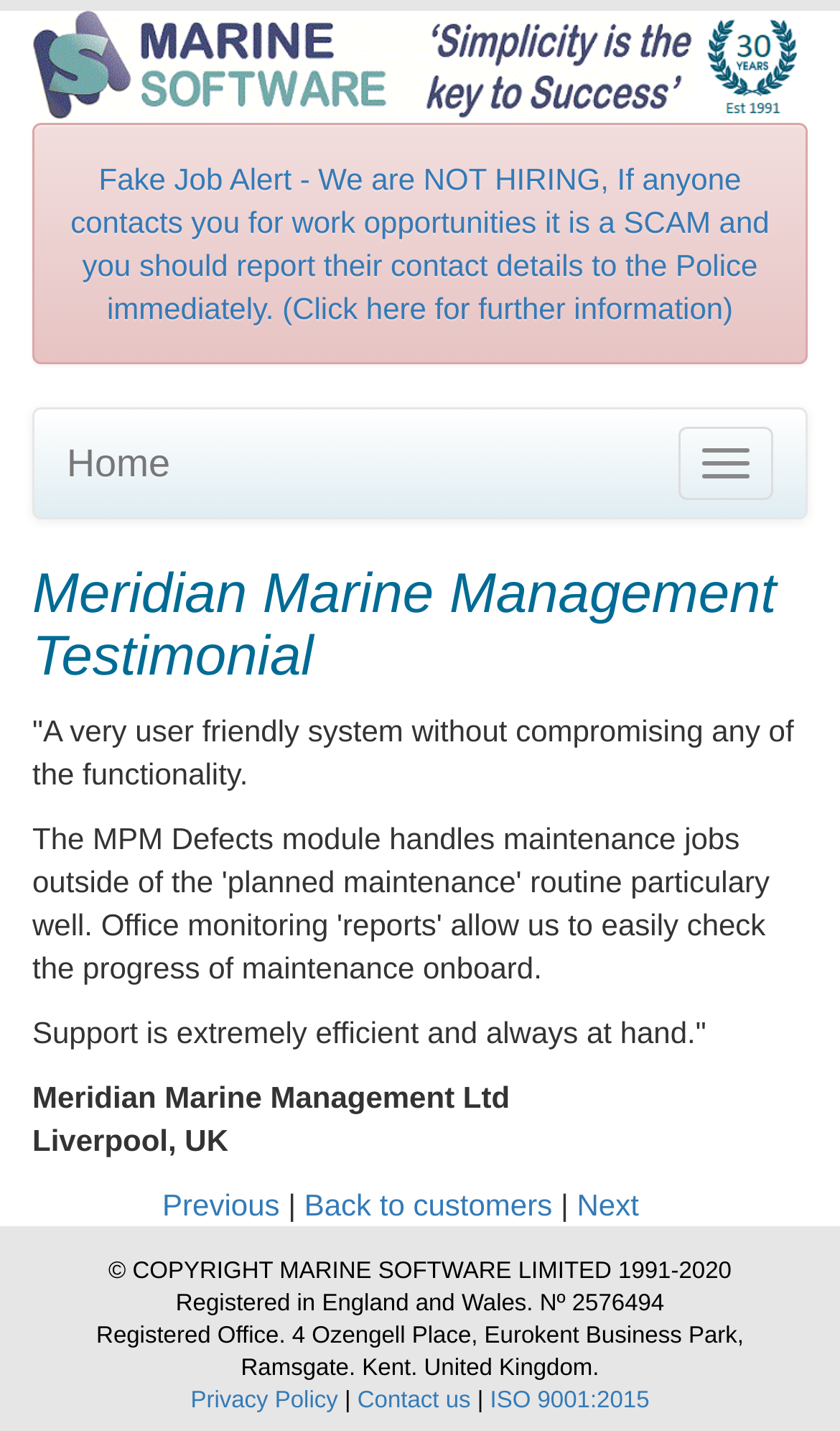Respond to the following question using a concise word or phrase: 
How many links are available in the footer section?

4